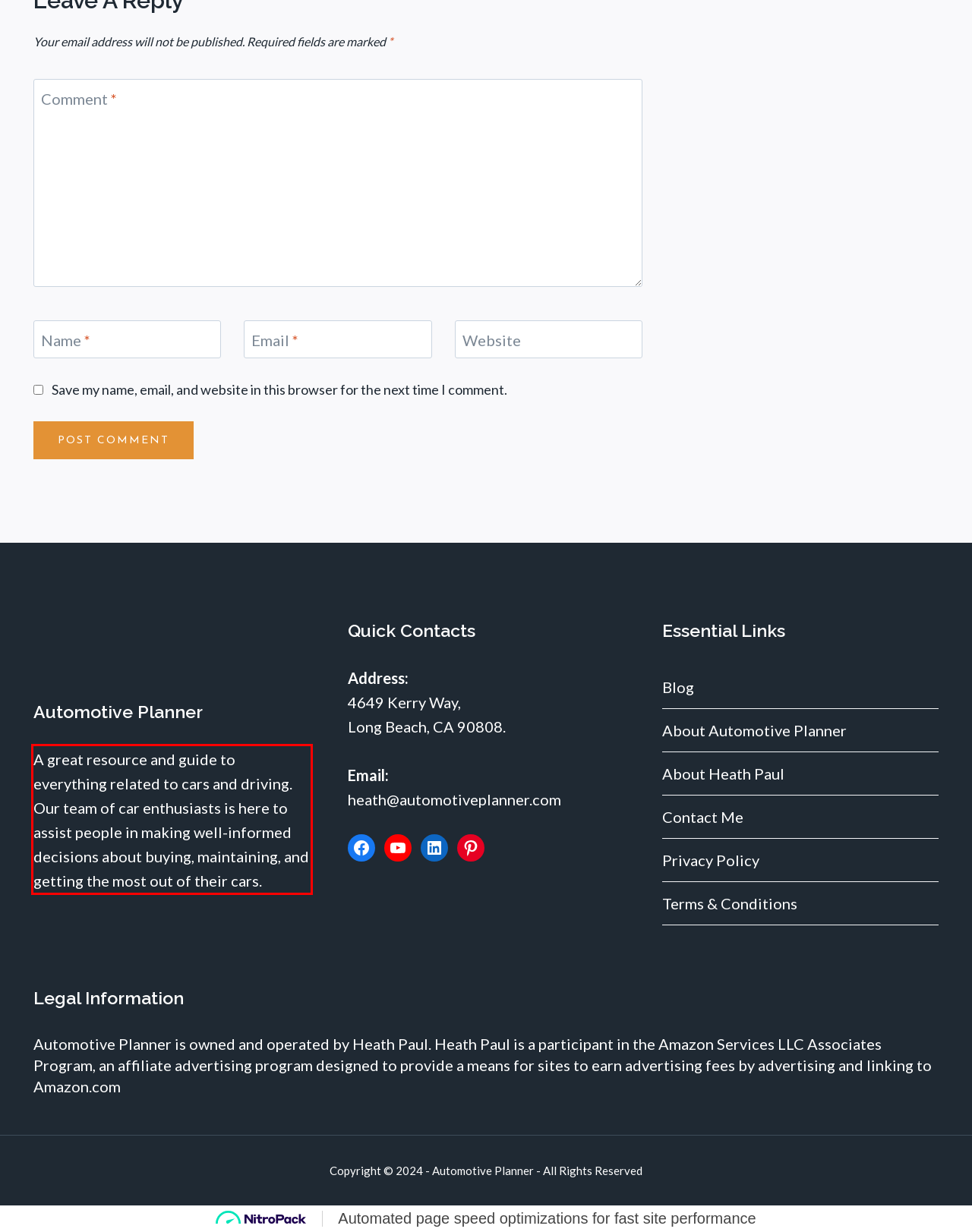Given a screenshot of a webpage, locate the red bounding box and extract the text it encloses.

A great resource and guide to everything related to cars and driving. Our team of car enthusiasts is here to assist people in making well-informed decisions about buying, maintaining, and getting the most out of their cars.